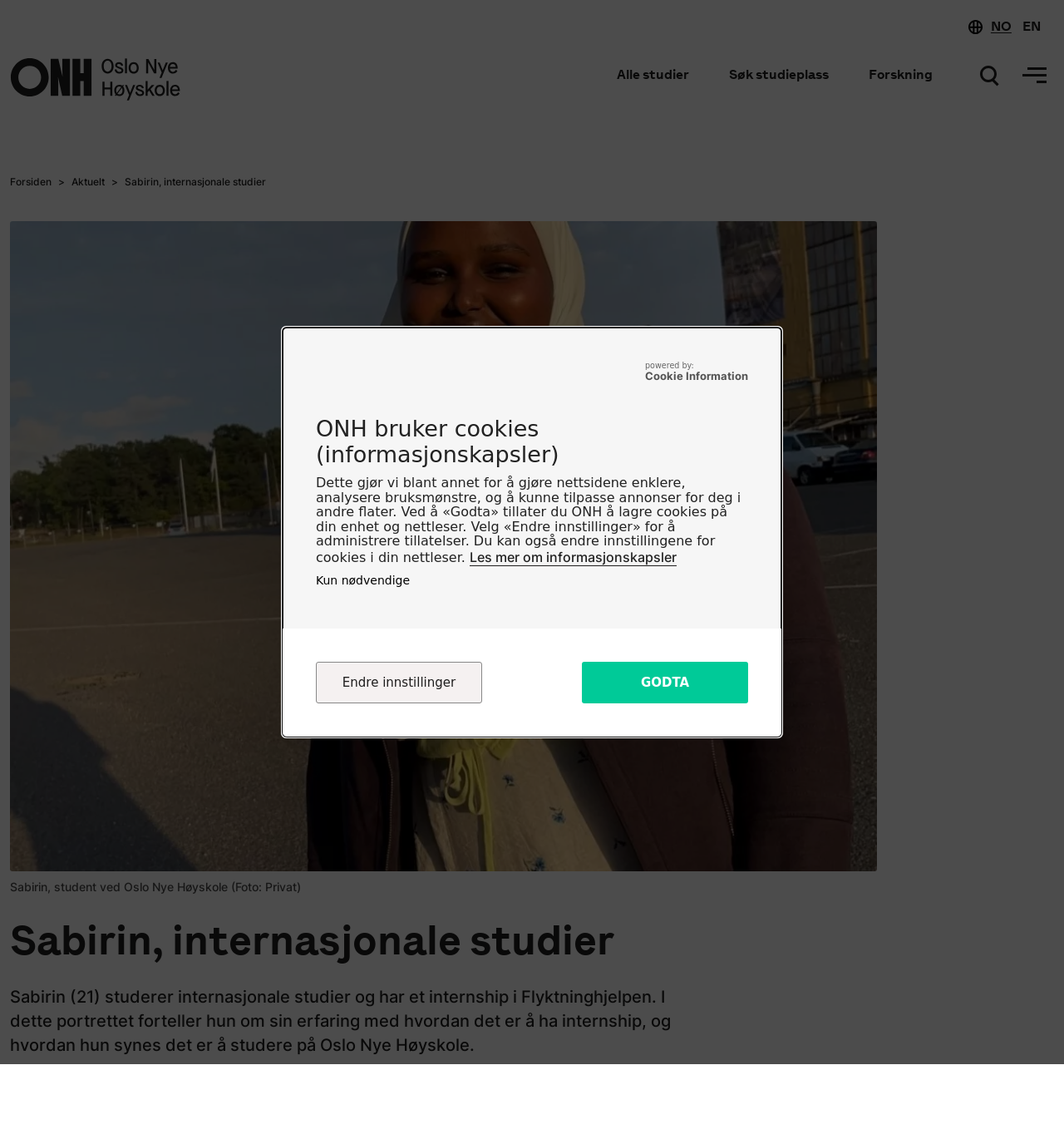What is Sabirin studying?
Using the image as a reference, answer the question in detail.

Based on the webpage content, Sabirin is a student at Oslo Nye Høyskole, and the heading 'Sabirin, internasjonale studier' suggests that she is studying international studies.